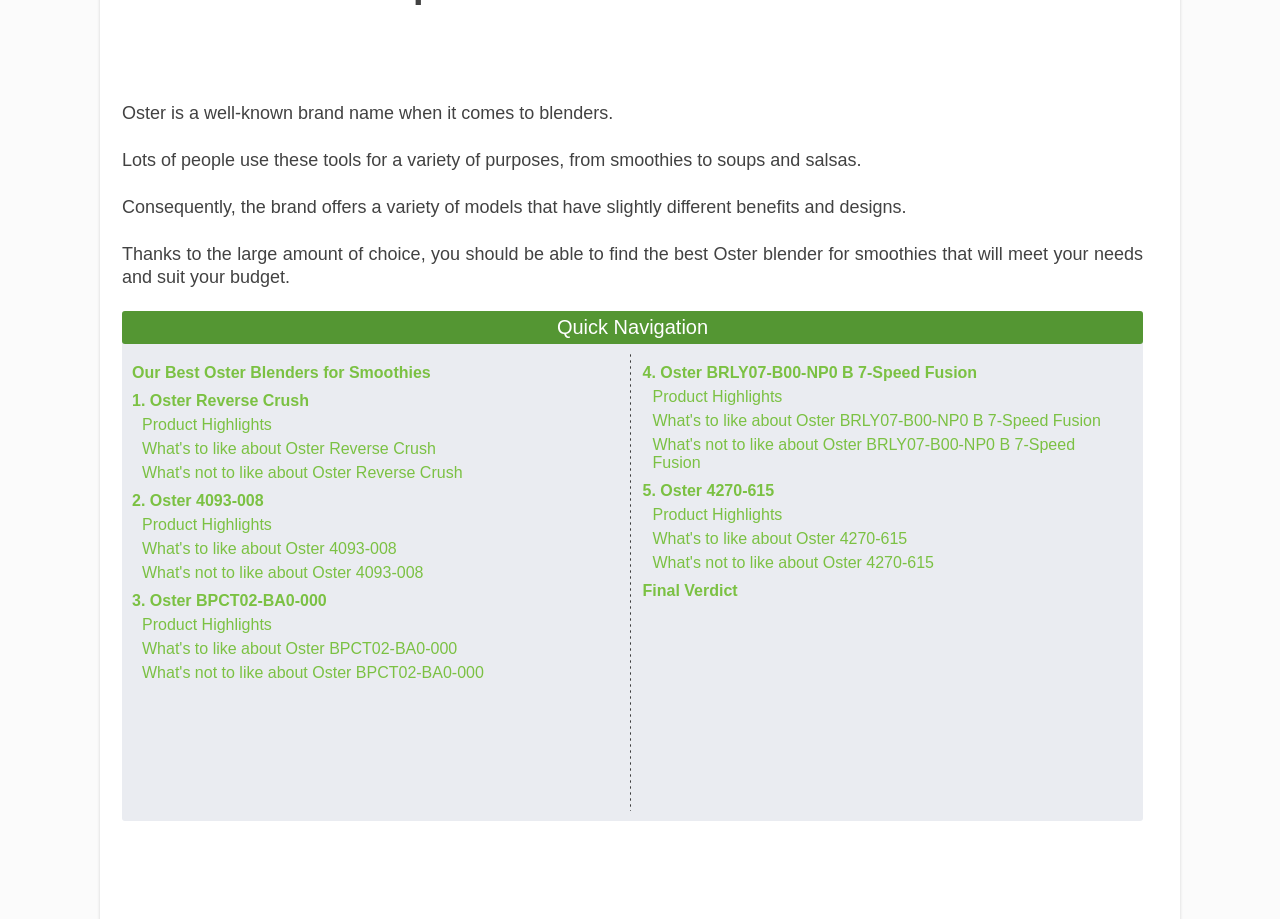Find the bounding box coordinates for the UI element whose description is: "5. Oster 4270-615". The coordinates should be four float numbers between 0 and 1, in the format [left, top, right, bottom].

[0.502, 0.525, 0.605, 0.544]